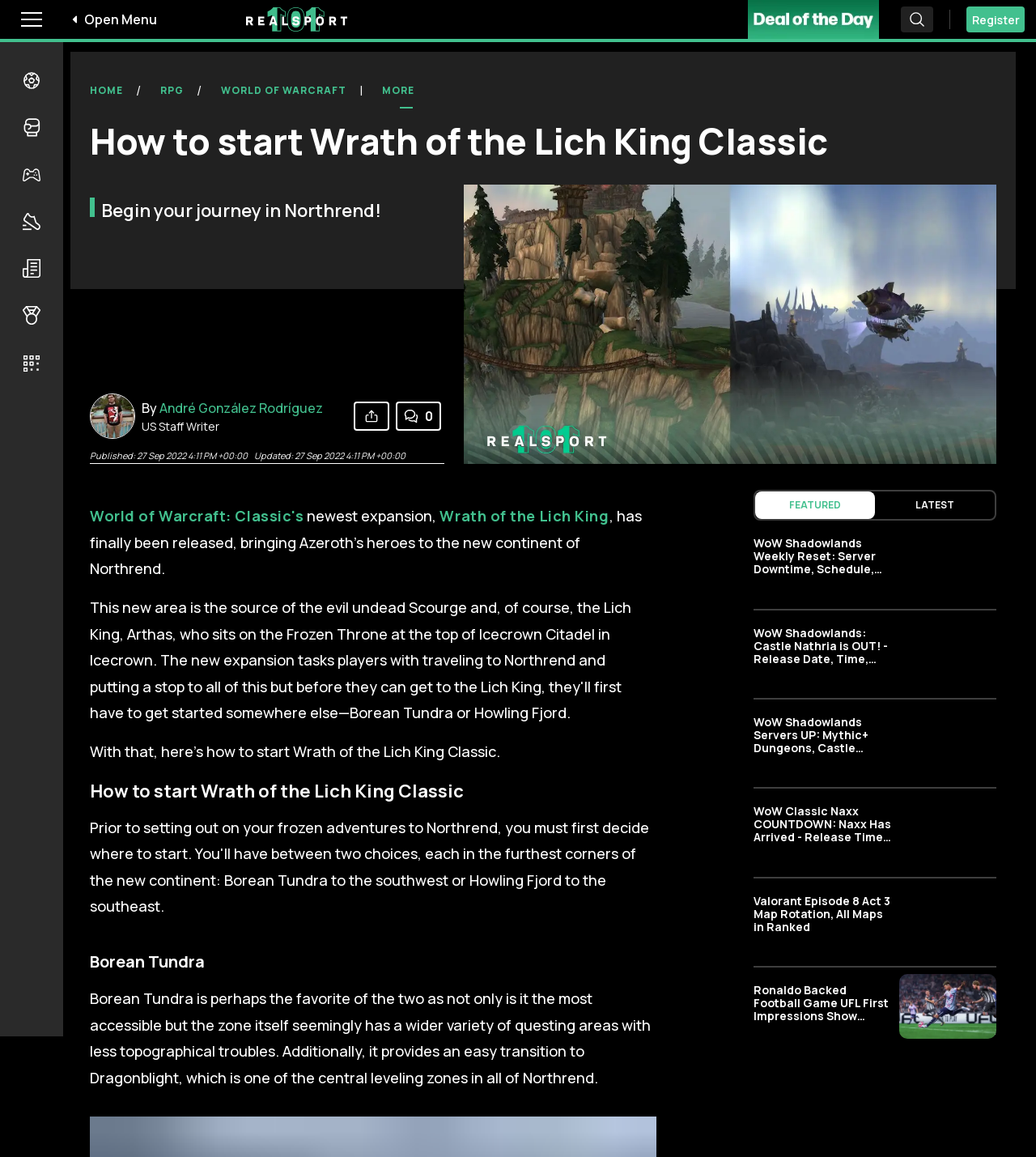Please determine the bounding box coordinates for the element that should be clicked to follow these instructions: "View Real Kit".

[0.012, 0.175, 0.048, 0.21]